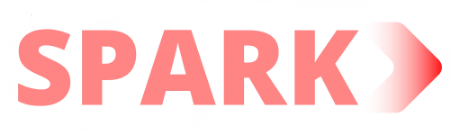What direction is the arrow pointing?
Examine the webpage screenshot and provide an in-depth answer to the question.

The caption describes the arrow as 'rightward-pointing', which implies a sense of movement or progression towards the right side.